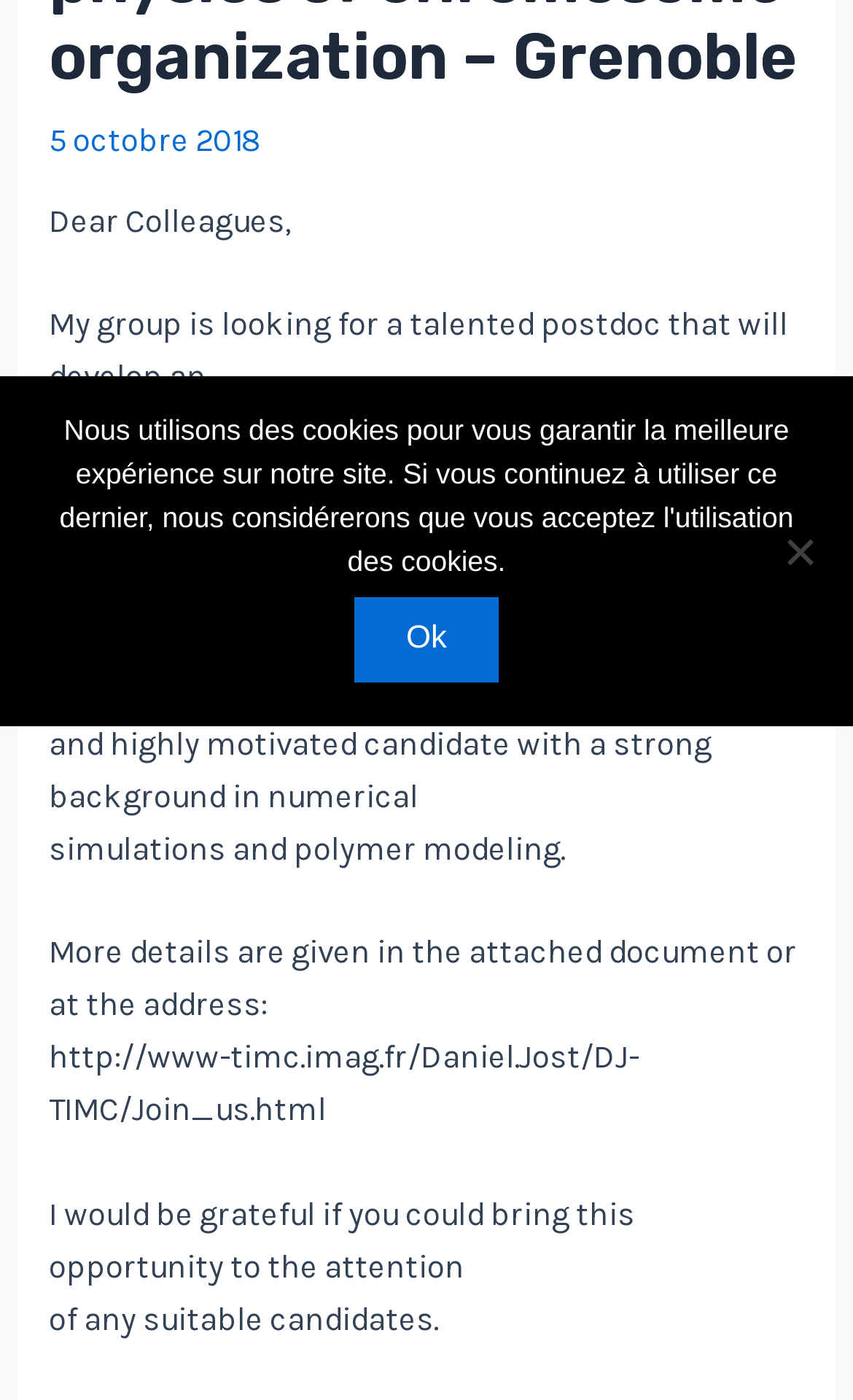Identify the bounding box of the HTML element described here: "Ok". Provide the coordinates as four float numbers between 0 and 1: [left, top, right, bottom].

[0.415, 0.427, 0.585, 0.488]